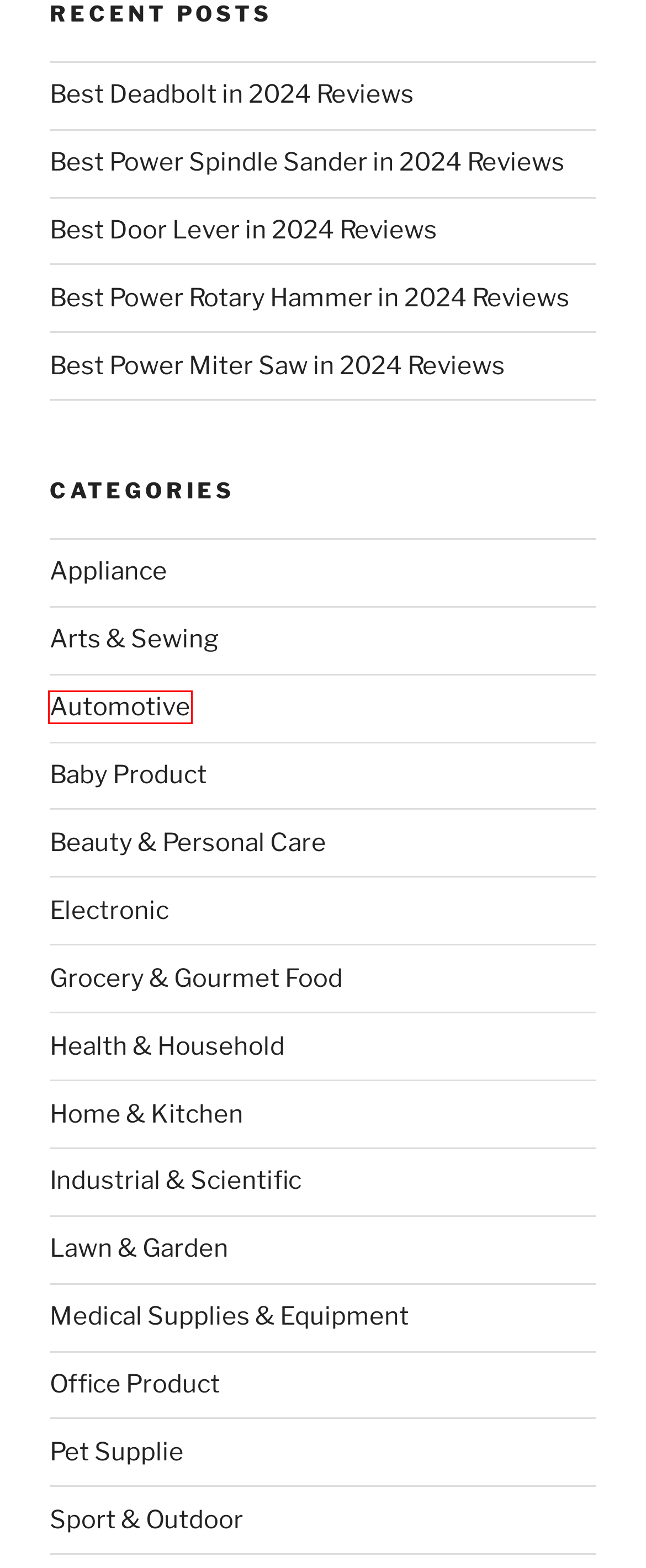A screenshot of a webpage is given, marked with a red bounding box around a UI element. Please select the most appropriate webpage description that fits the new page after clicking the highlighted element. Here are the candidates:
A. Grocery & Gourmet Food Archives – Adti
B. Automotive Archives – Adti
C. Industrial & Scientific Archives – Adti
D. Lawn & Garden Archives – Adti
E. Pet Supplie Archives – Adti
F. Home & Kitchen Archives – Adti
G. Best Power Spindle Sander in 2024 Reviews – Adti
H. Health & Household Archives – Adti

B